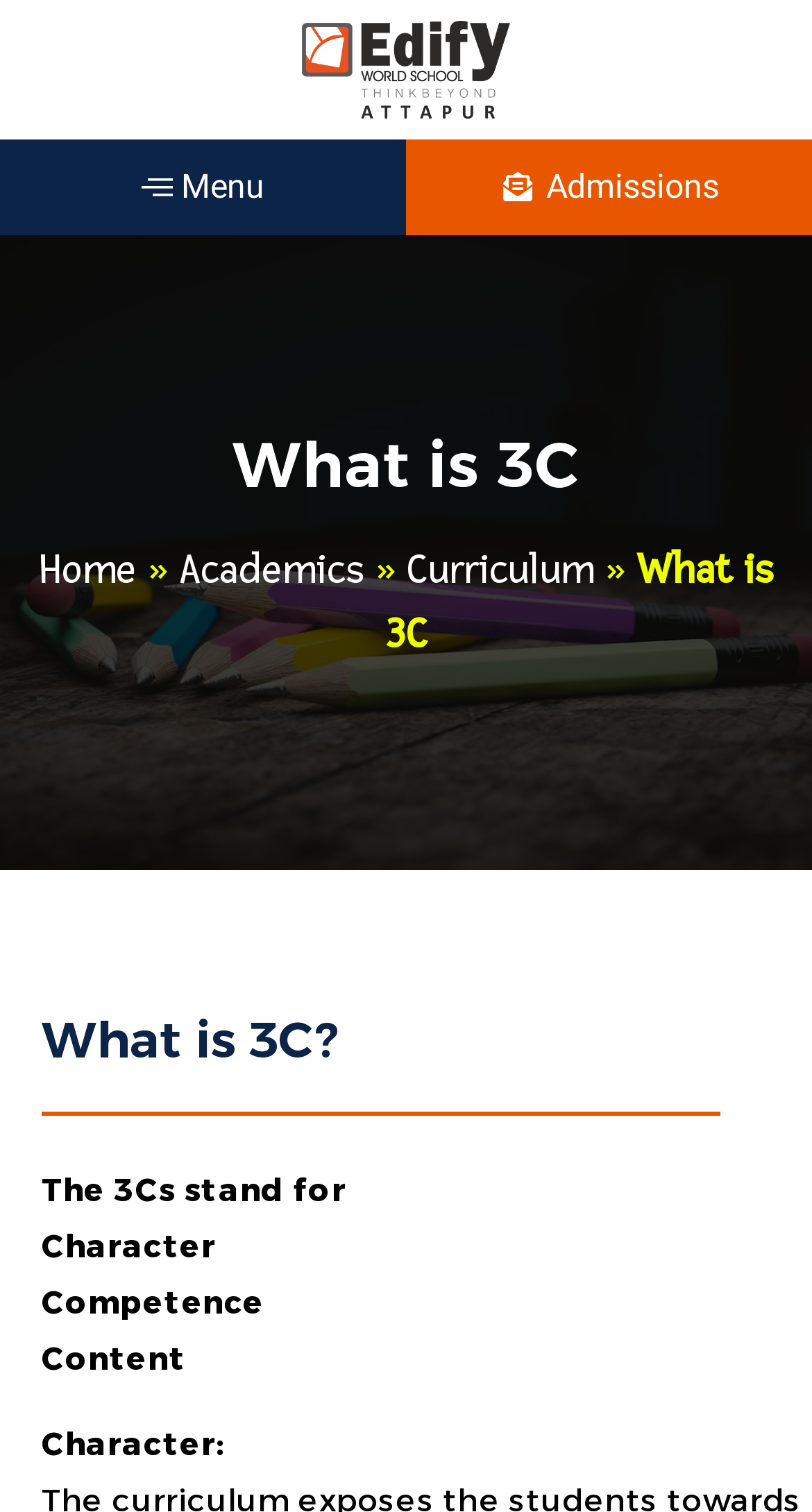Based on the image, please respond to the question with as much detail as possible:
What is the relationship between Character and the curriculum?

The webpage mentions that the curriculum exposes students to making choices, which is related to the development of Character, one of the 3Cs. This implies that the curriculum is designed to help students develop their Character.